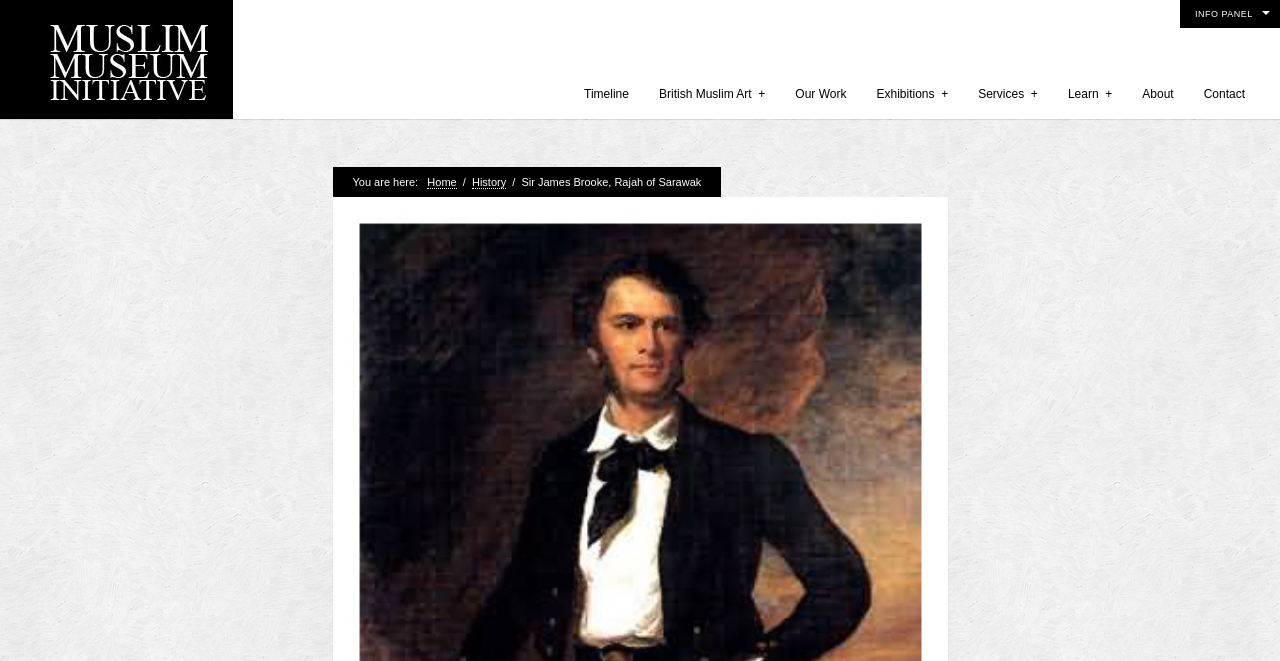Please identify the bounding box coordinates of the element that needs to be clicked to perform the following instruction: "Learn about British Muslim Art".

[0.503, 0.105, 0.61, 0.183]